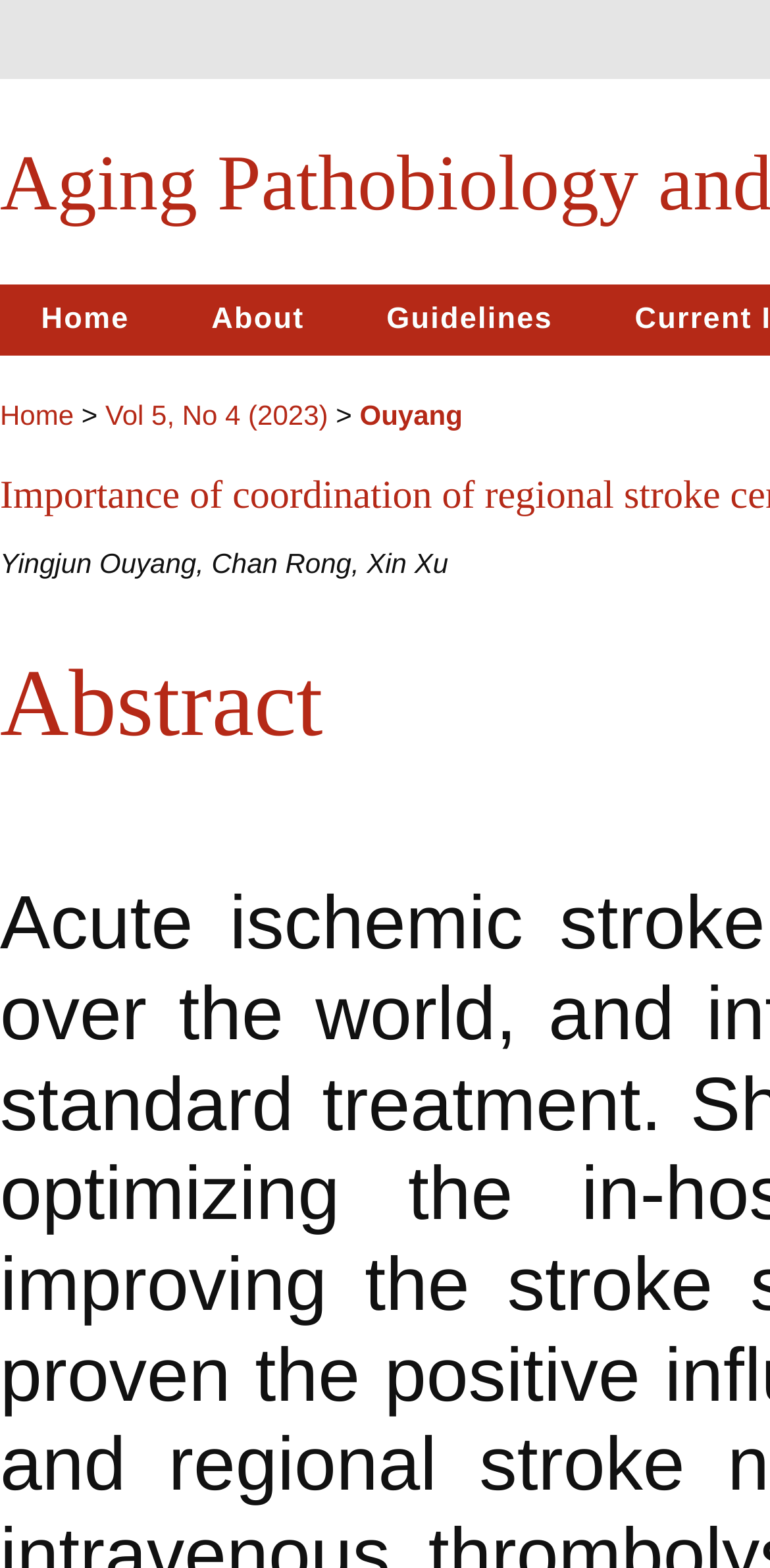What is the volume and number of the journal?
Deliver a detailed and extensive answer to the question.

I found a link element with the text 'Vol 5, No 4 (2023)', which is likely to be the volume and number of the journal.